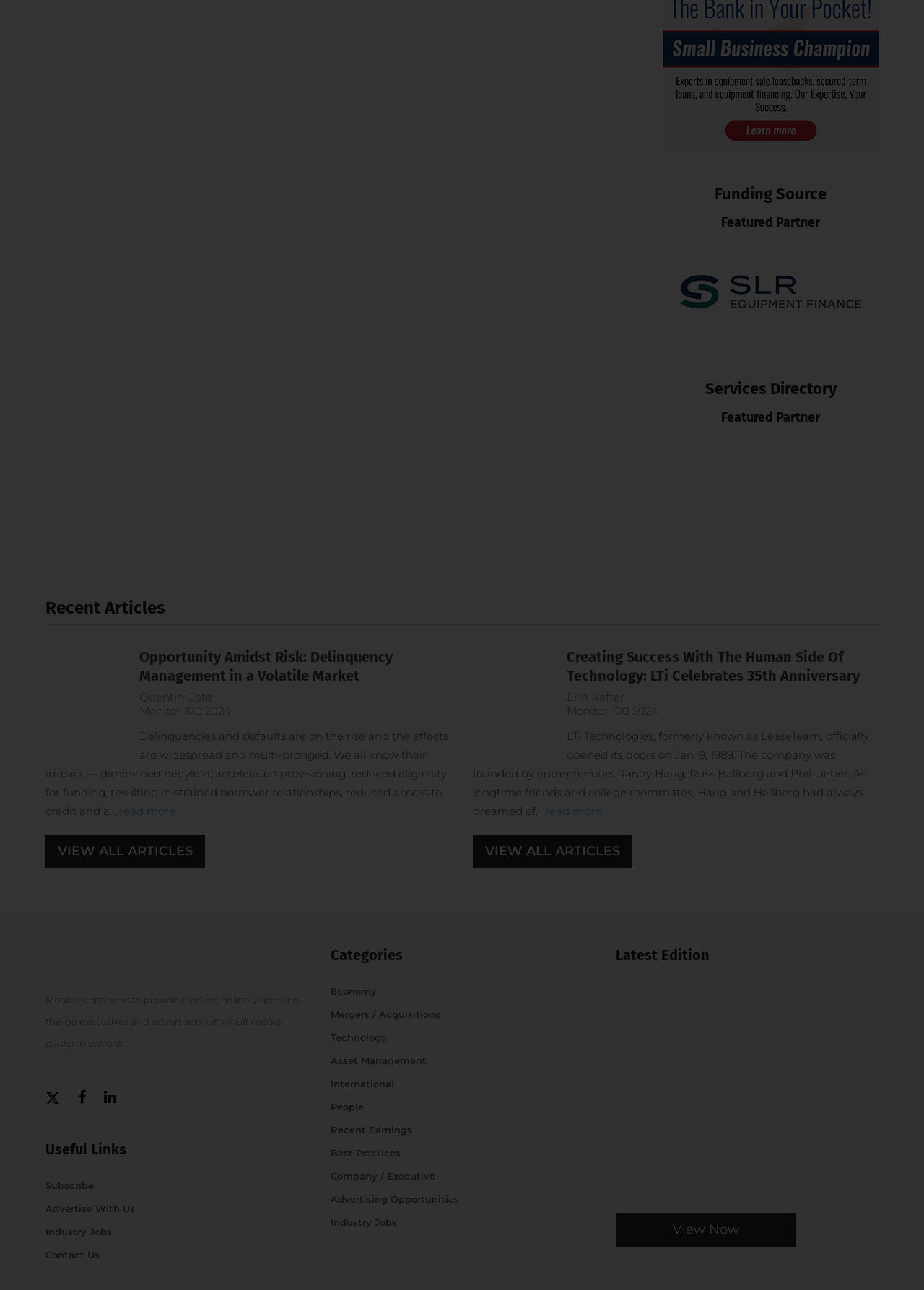Based on the description "laptop", find the bounding box of the specified UI element.

None